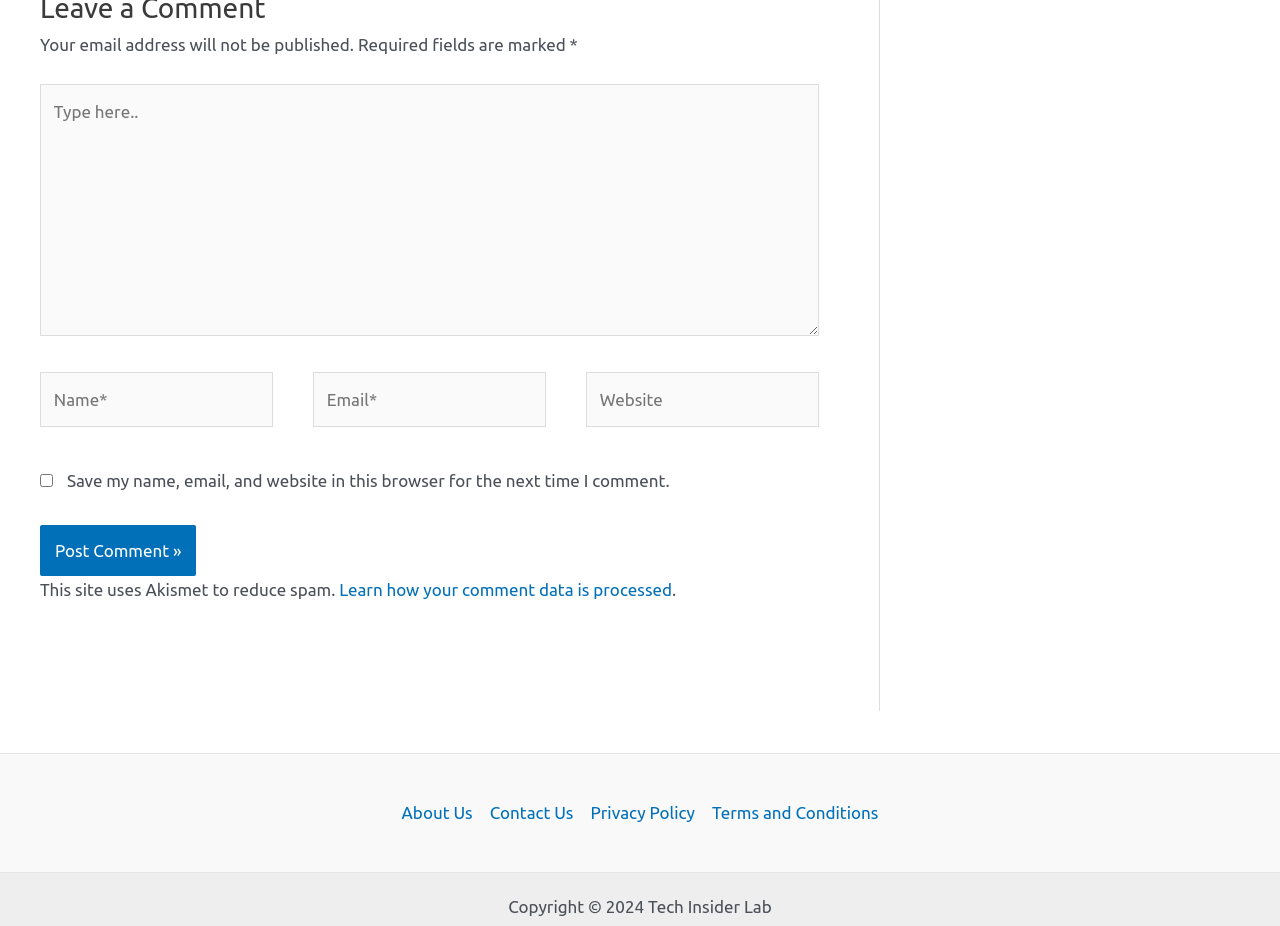What is the purpose of the checkbox?
Based on the image content, provide your answer in one word or a short phrase.

Save comment data